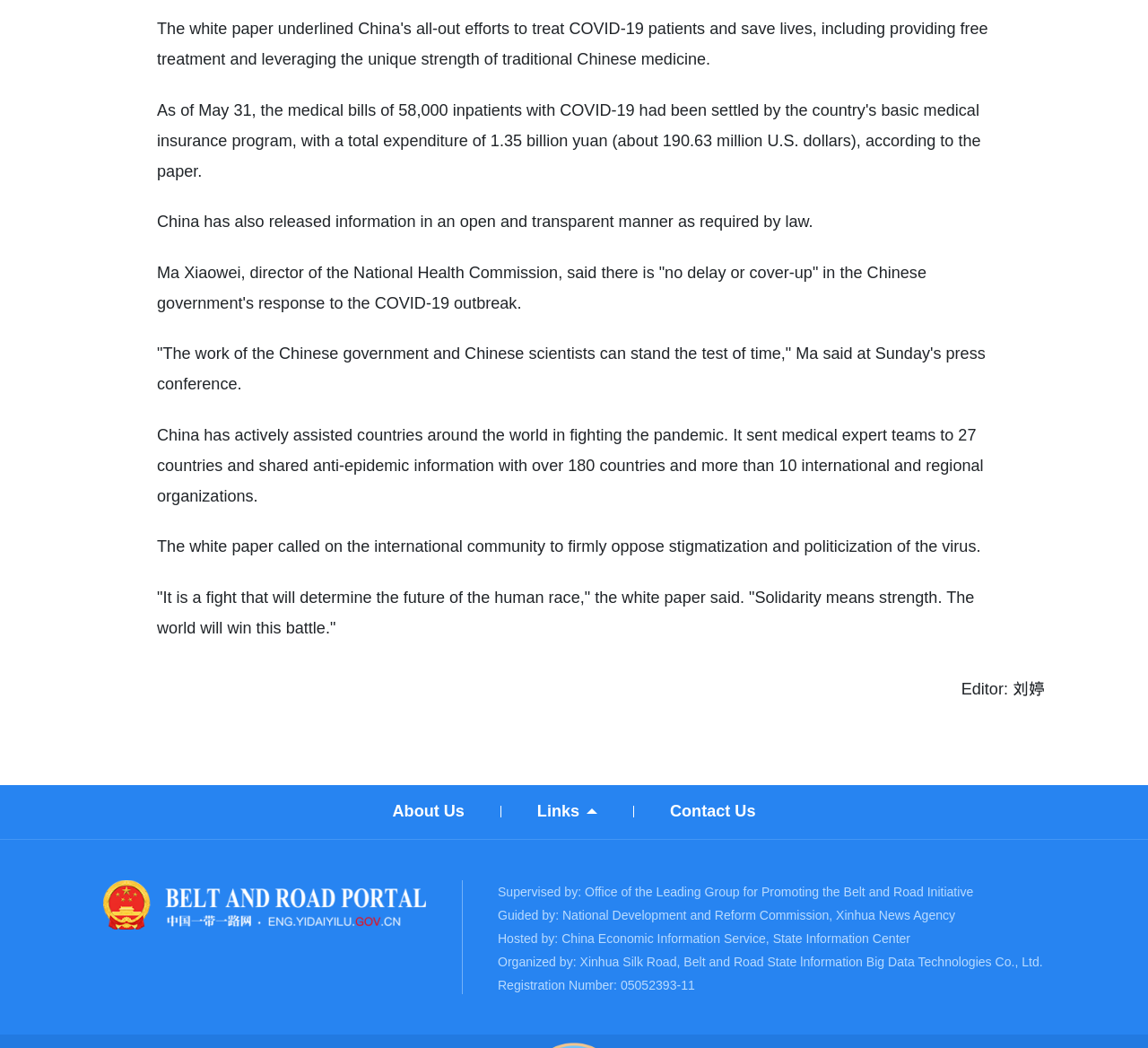Identify the bounding box coordinates of the part that should be clicked to carry out this instruction: "Go to previous page".

None